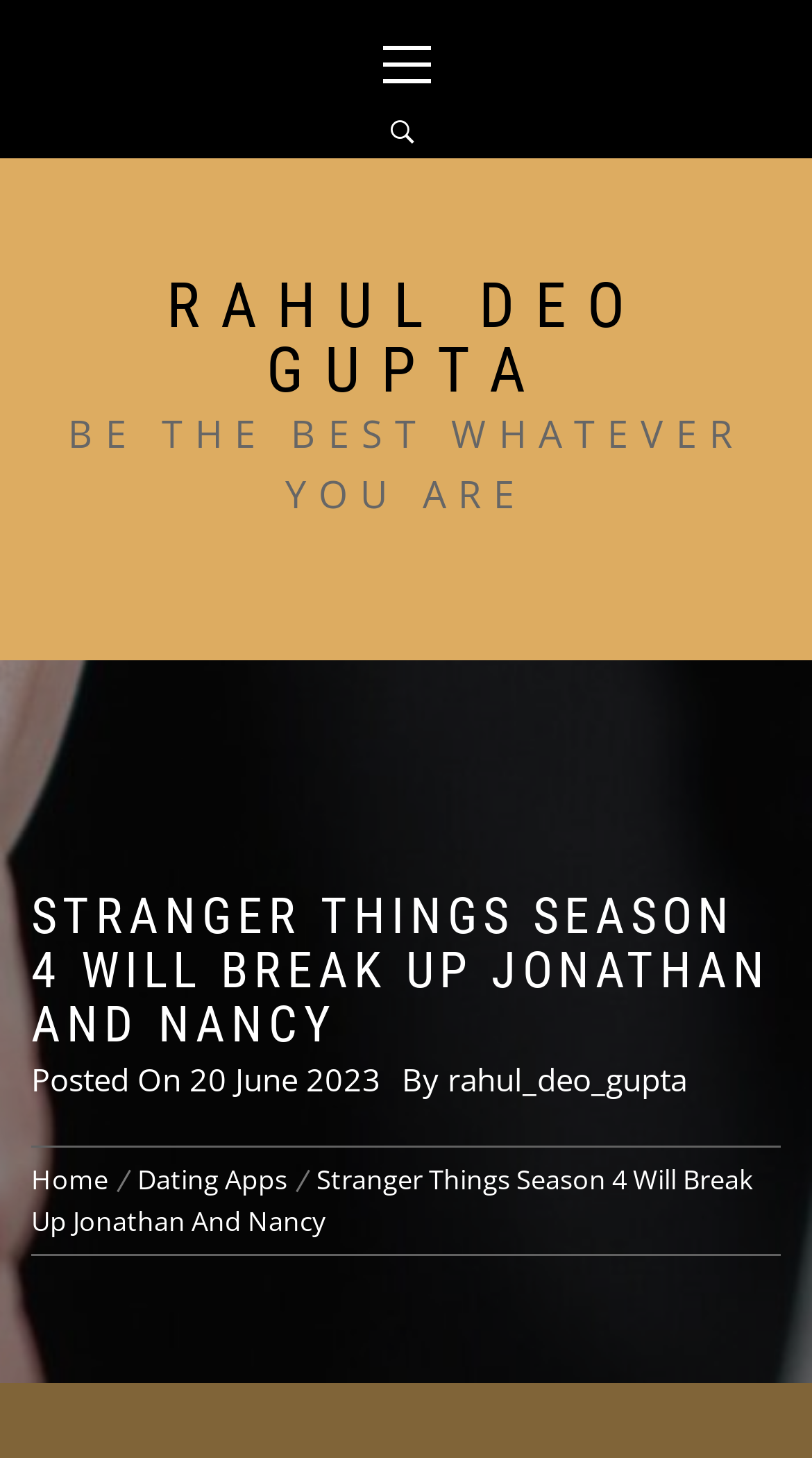Please respond to the question using a single word or phrase:
When was the article posted?

20 June 2023